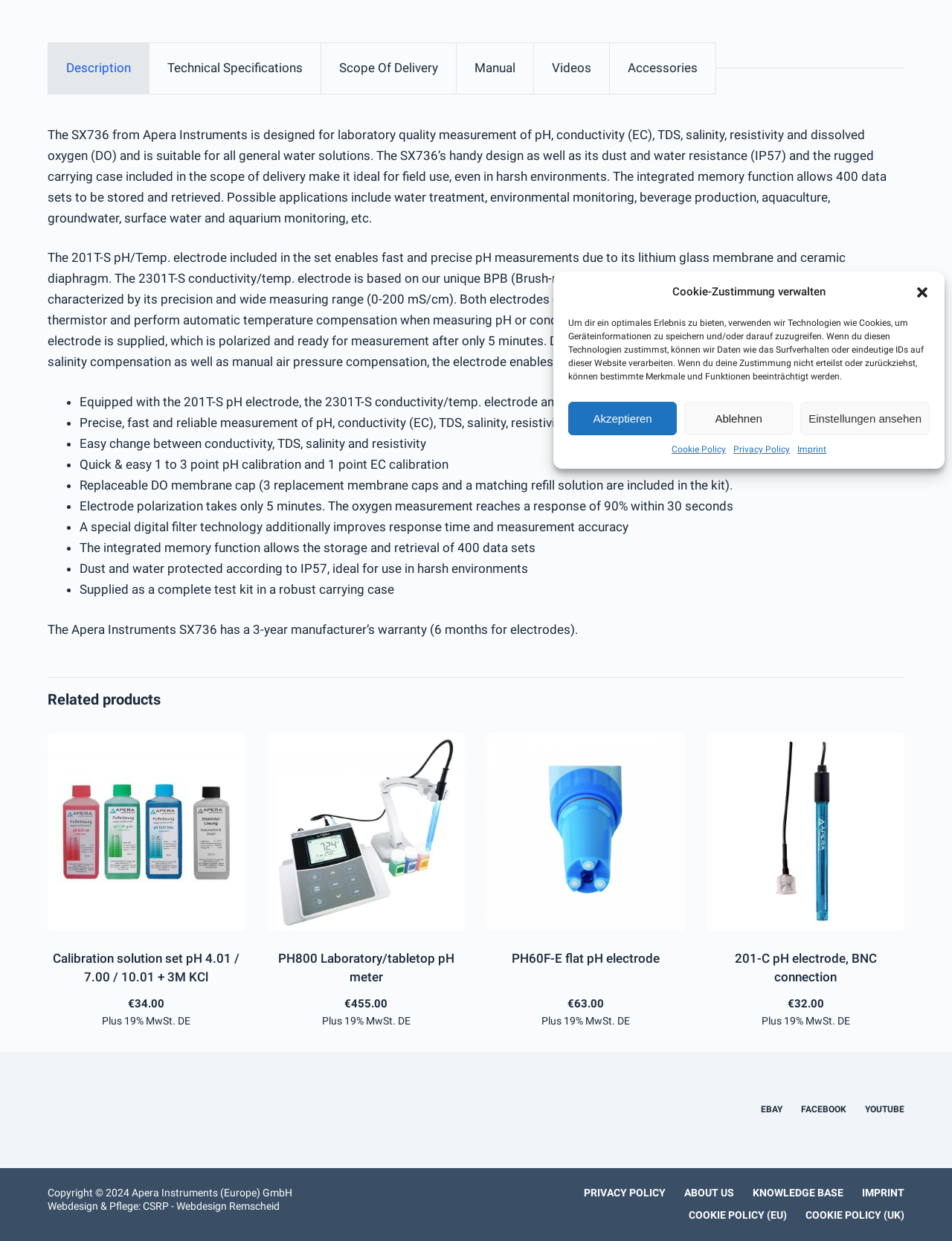Provide the bounding box coordinates for the specified HTML element described in this description: "aria-label="201-C pH electrode, BNC connection"". The coordinates should be four float numbers ranging from 0 to 1, in the format [left, top, right, bottom].

[0.743, 0.591, 0.95, 0.75]